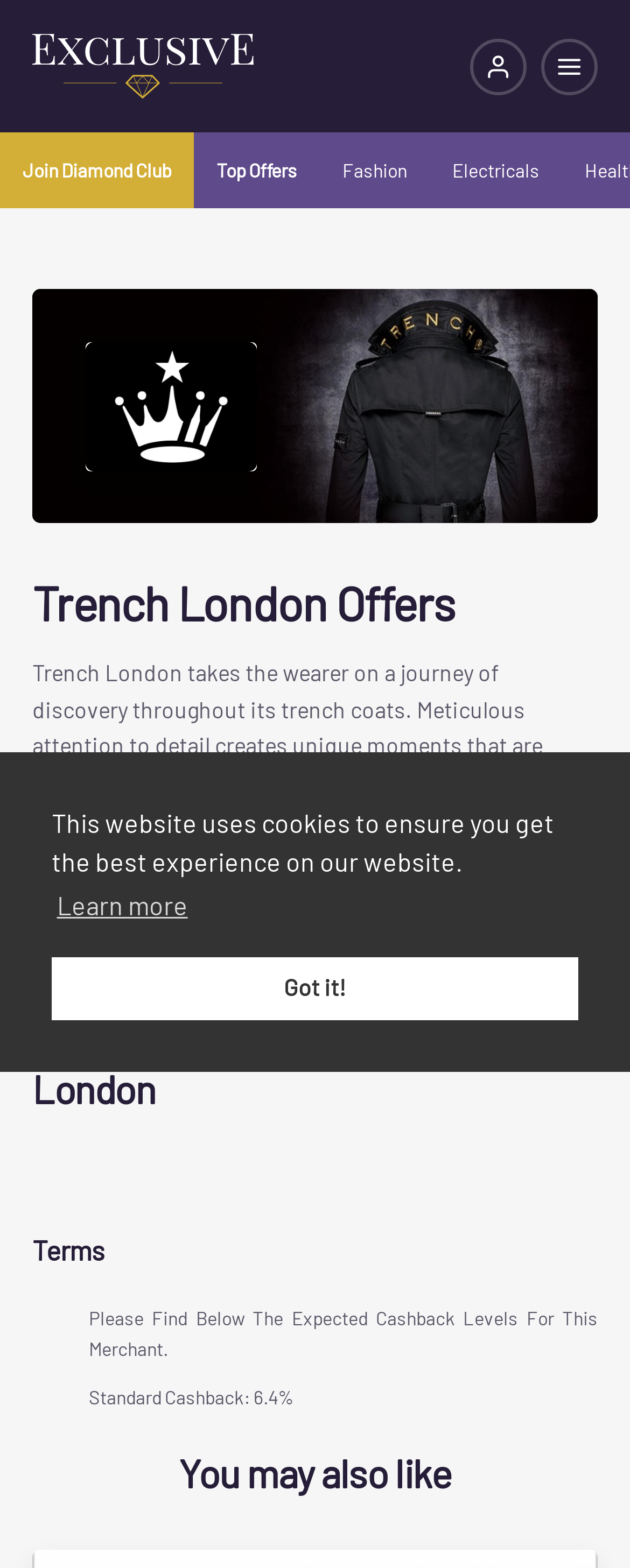How many links are there in the top navigation bar?
Please answer the question with a single word or phrase, referencing the image.

4